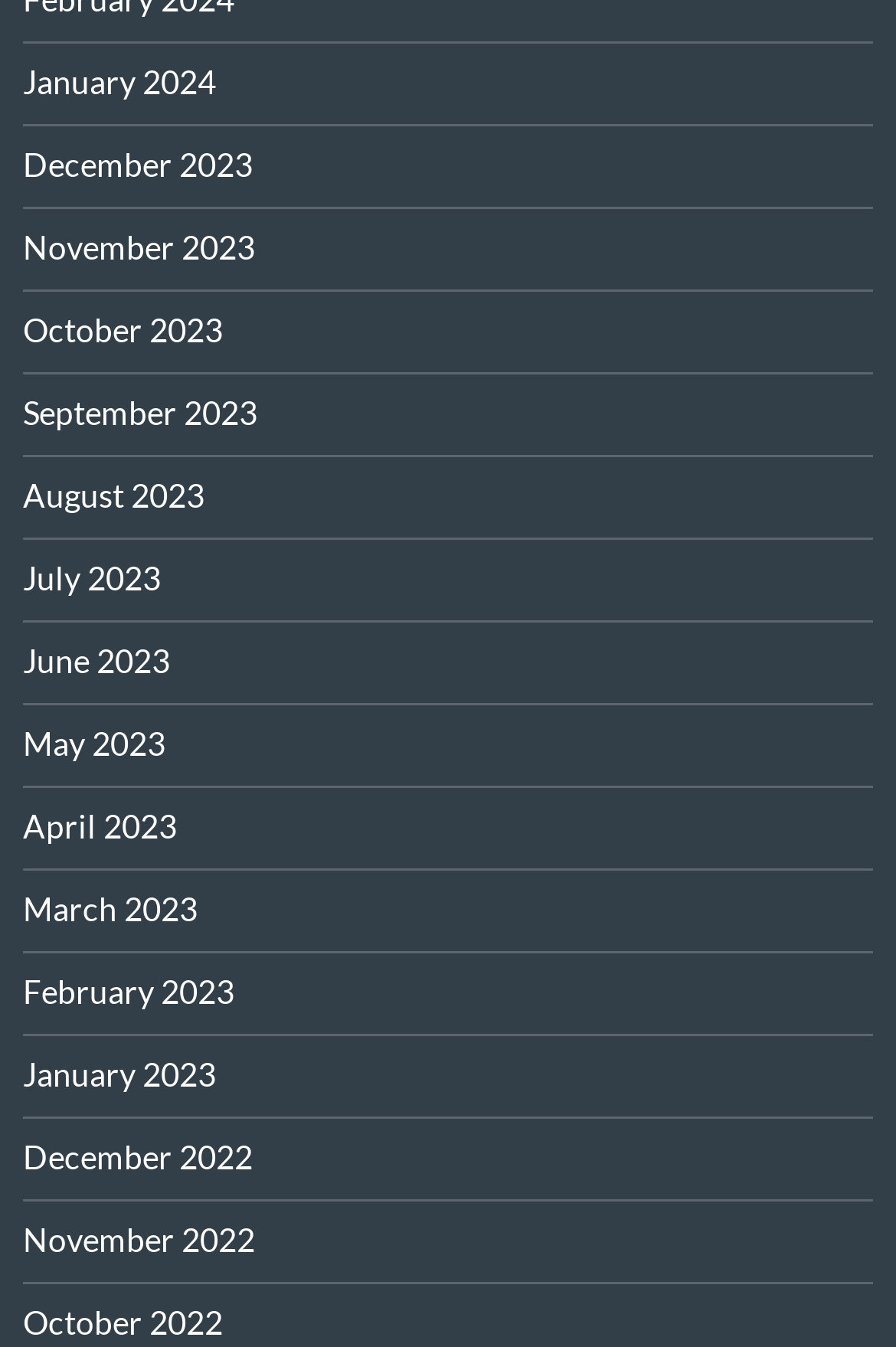Could you highlight the region that needs to be clicked to execute the instruction: "access October 2023"?

[0.026, 0.231, 0.249, 0.26]